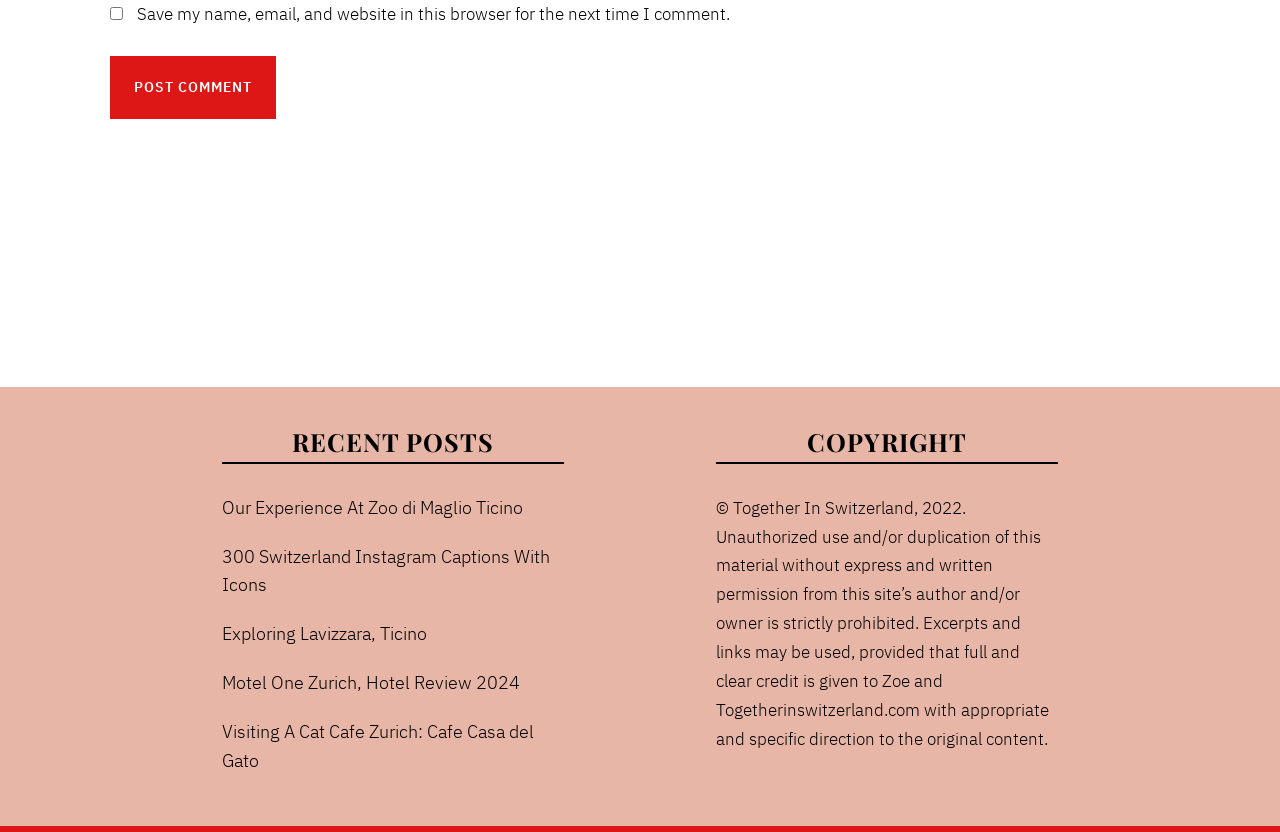Identify the bounding box coordinates of the specific part of the webpage to click to complete this instruction: "Click the 'Post Comment' button".

[0.086, 0.042, 0.216, 0.116]